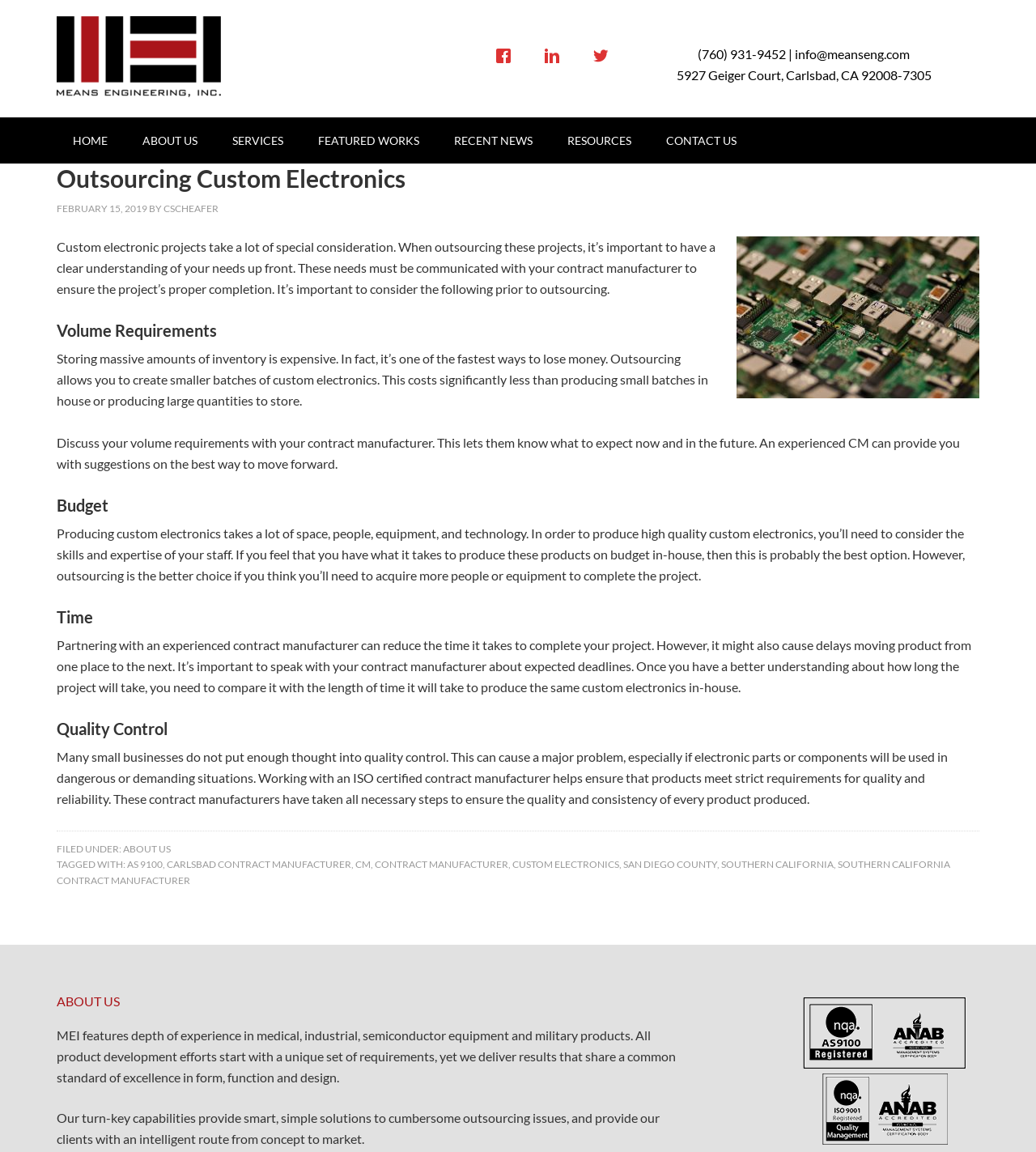Can you find the bounding box coordinates for the element to click on to achieve the instruction: "Learn more about outsourcing custom electronics"?

[0.055, 0.142, 0.945, 0.771]